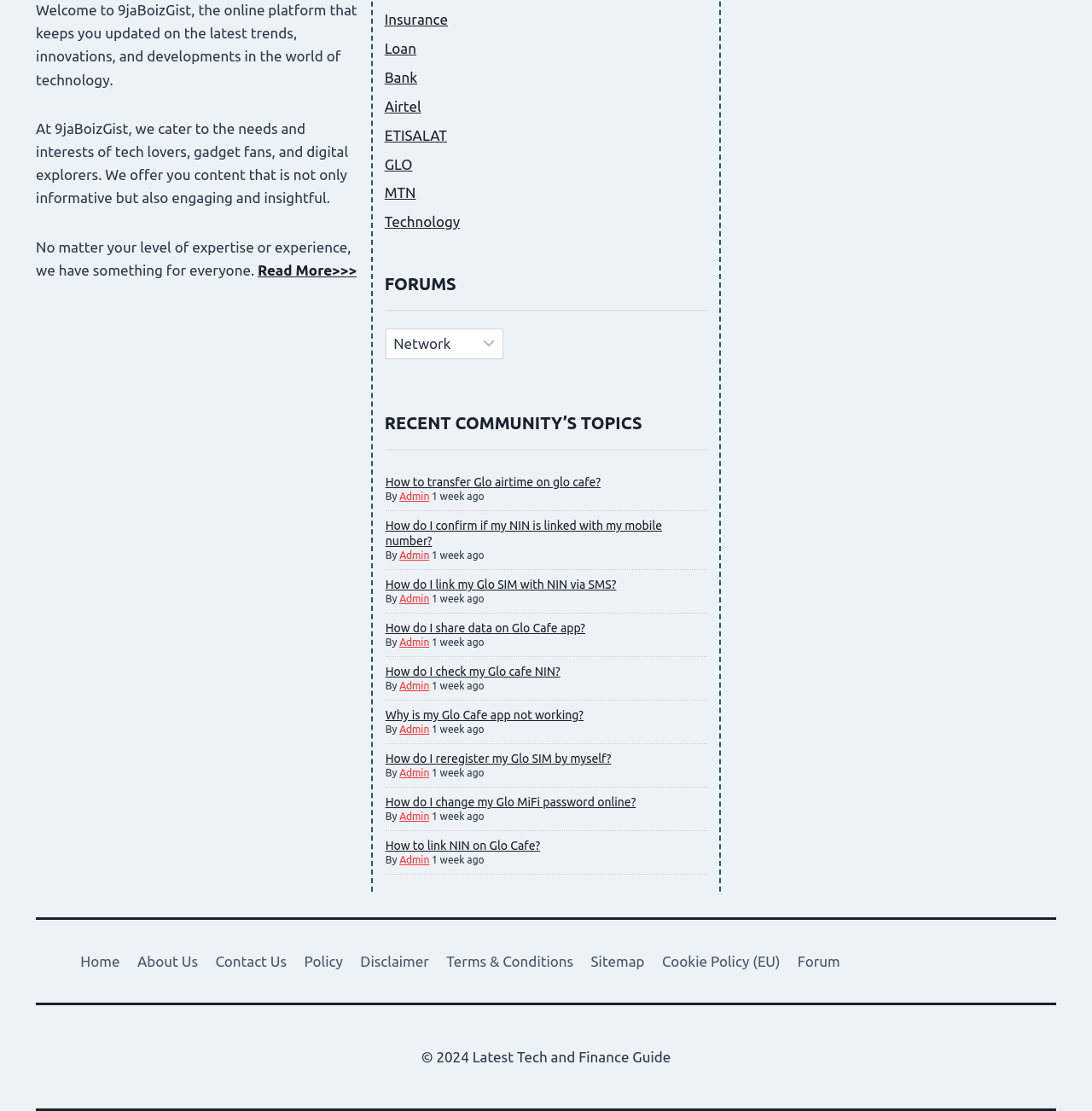What are the main categories on the website?
Could you give a comprehensive explanation in response to this question?

The website has a section with links to various categories, including Insurance, Loan, Bank, Airtel, ETISALAT, GLO, MTN, and Technology, which suggests that these are the main categories or topics covered on the website.